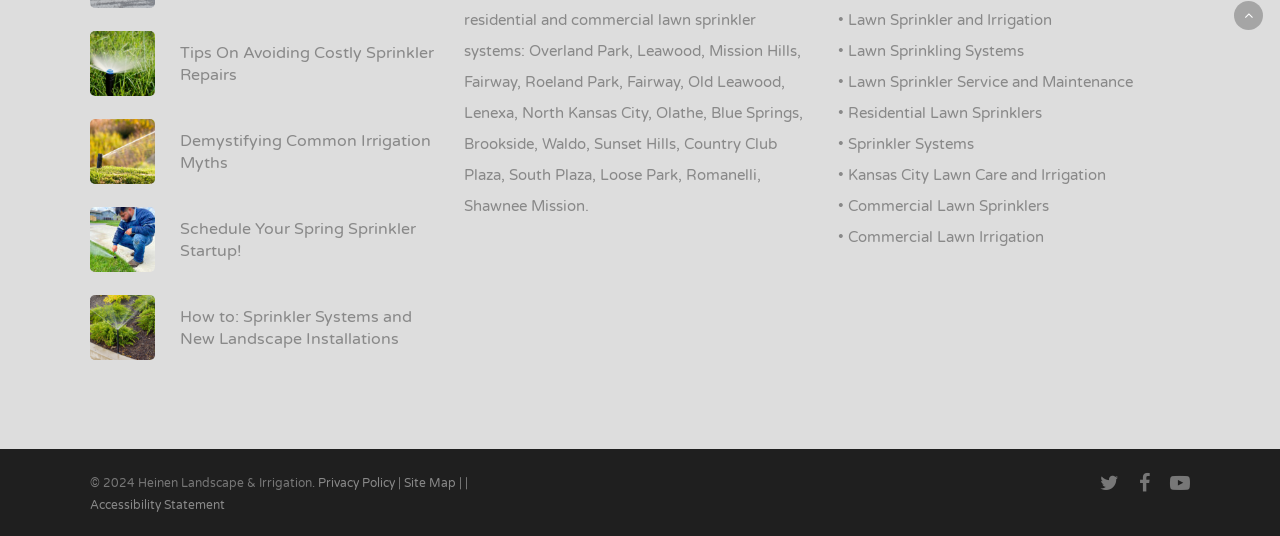What is the company name of the website?
We need a detailed and exhaustive answer to the question. Please elaborate.

The company name can be found at the bottom of the webpage, in the copyright section, which states '© 2024 Heinen Landscape & Irrigation.'